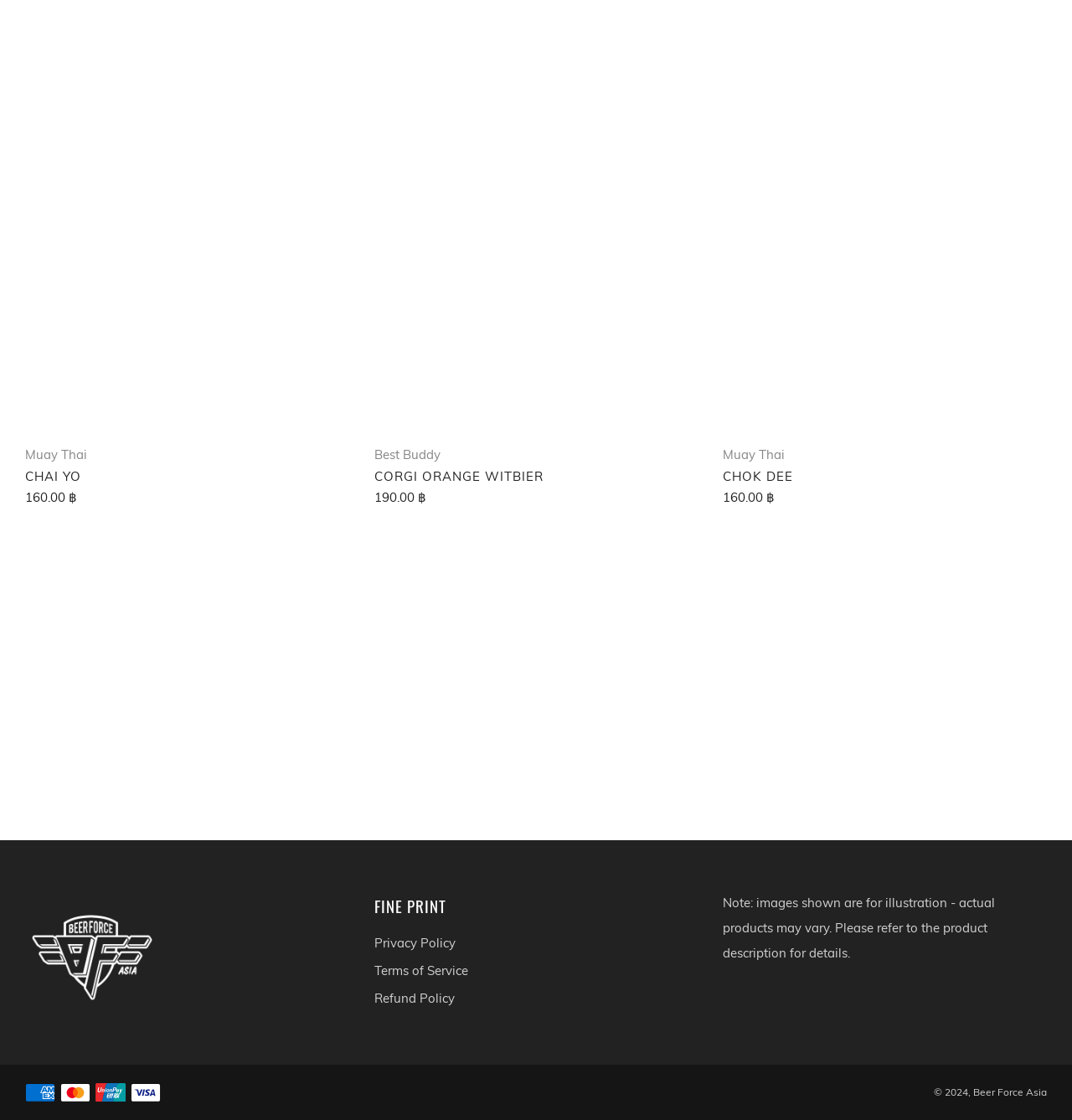What is the heading above the links 'Privacy Policy', 'Terms of Service', and 'Refund Policy'?
Using the visual information, reply with a single word or short phrase.

FINE PRINT